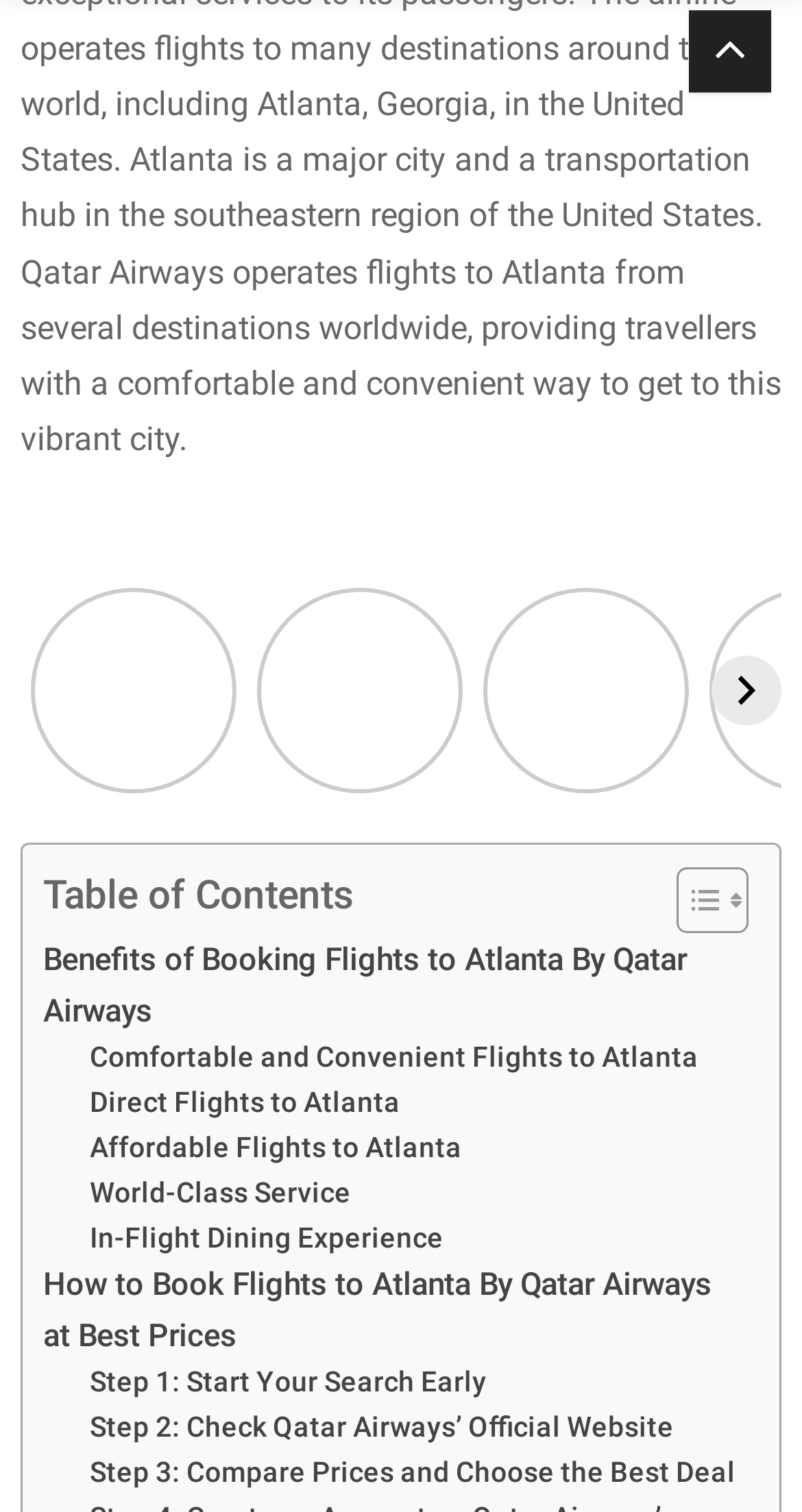Please give a succinct answer using a single word or phrase:
What is the icon represented by ''?

Search